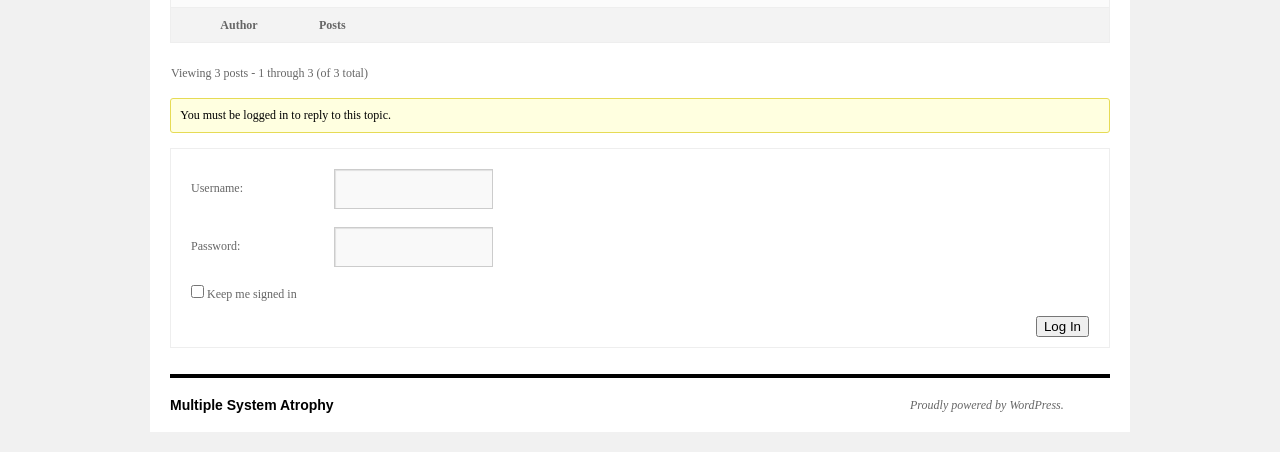Respond to the question below with a single word or phrase:
What is required to reply to this topic?

Login